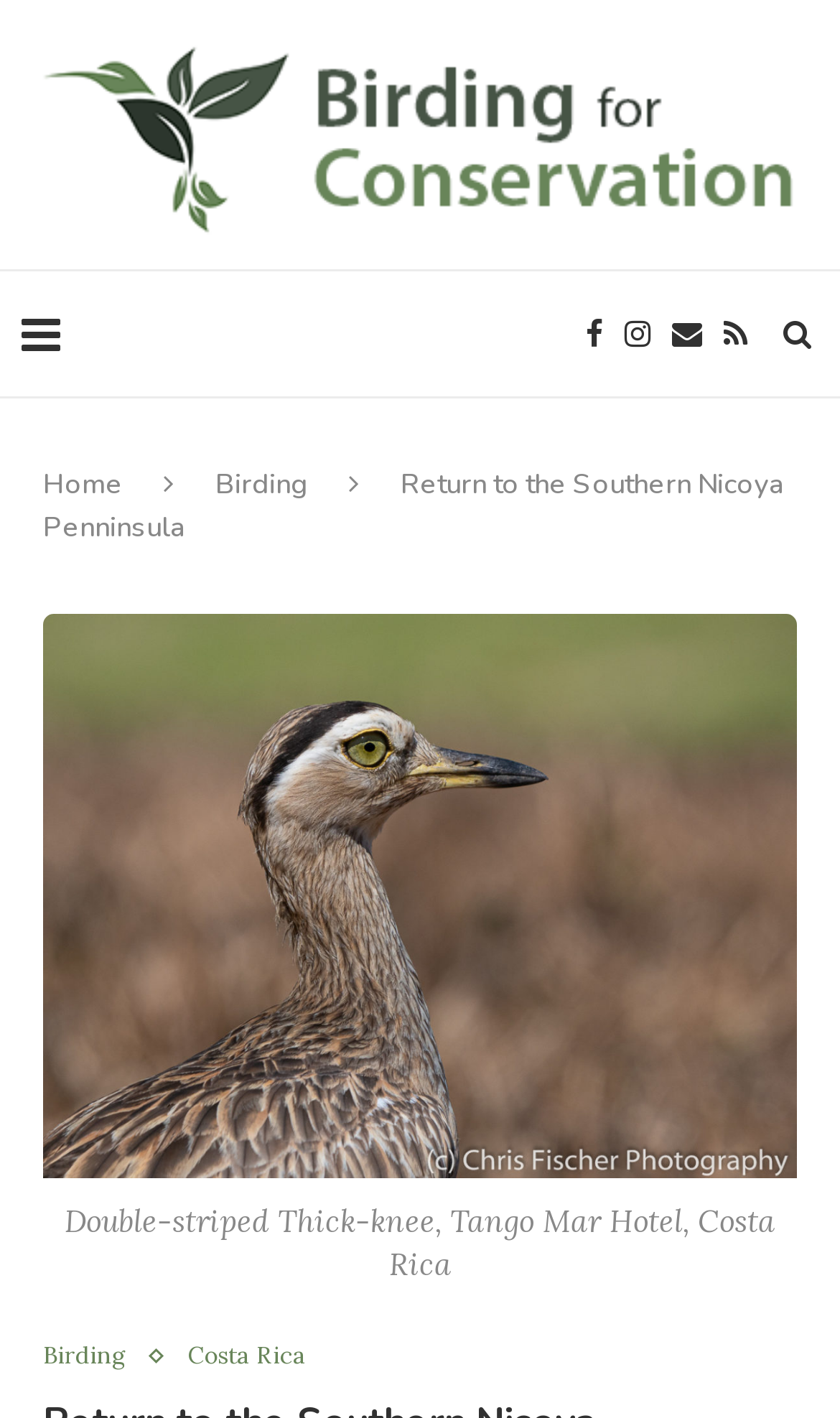Please respond in a single word or phrase: 
What is the region being referred to?

Southern Nicoya Penninsula